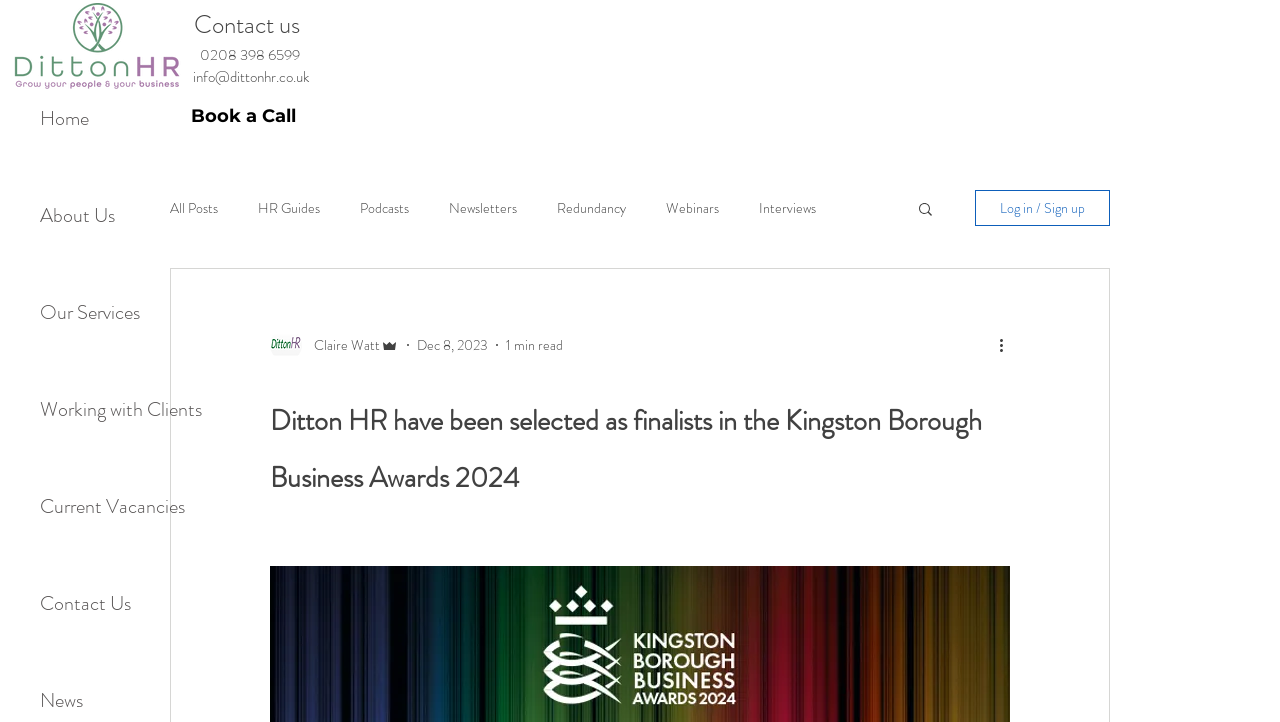Find the bounding box of the web element that fits this description: "Working with Clients".

[0.031, 0.5, 0.138, 0.634]